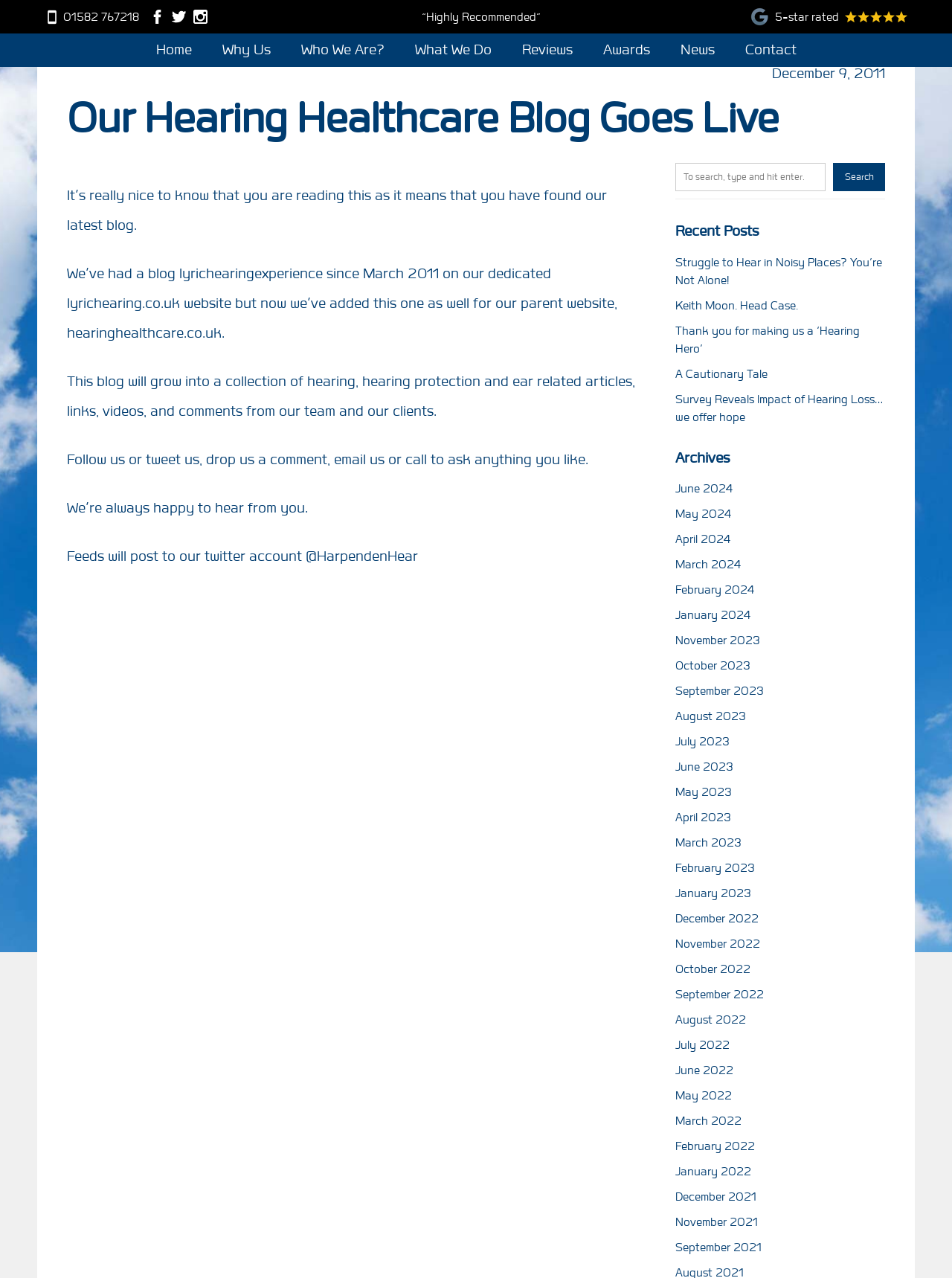Please identify the bounding box coordinates of the region to click in order to complete the given instruction: "Read the recent post 'Struggle to Hear in Noisy Places? You’re Not Alone!'". The coordinates should be four float numbers between 0 and 1, i.e., [left, top, right, bottom].

[0.709, 0.198, 0.93, 0.226]